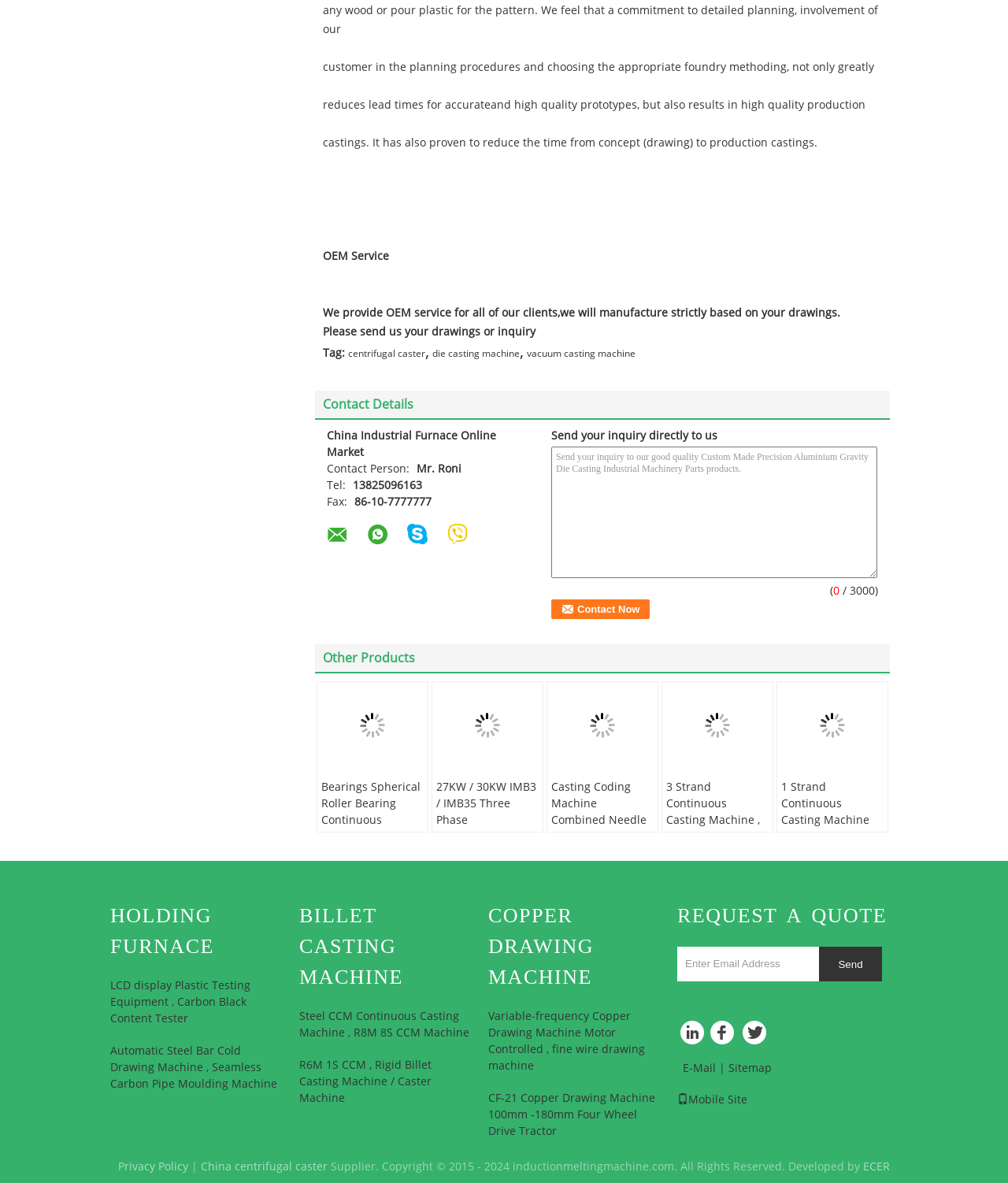How can I send an inquiry to the company?
Please give a detailed answer to the question using the information shown in the image.

The webpage provides a contact form where users can send their inquiries directly to the company. The form includes a text box to enter the inquiry message.